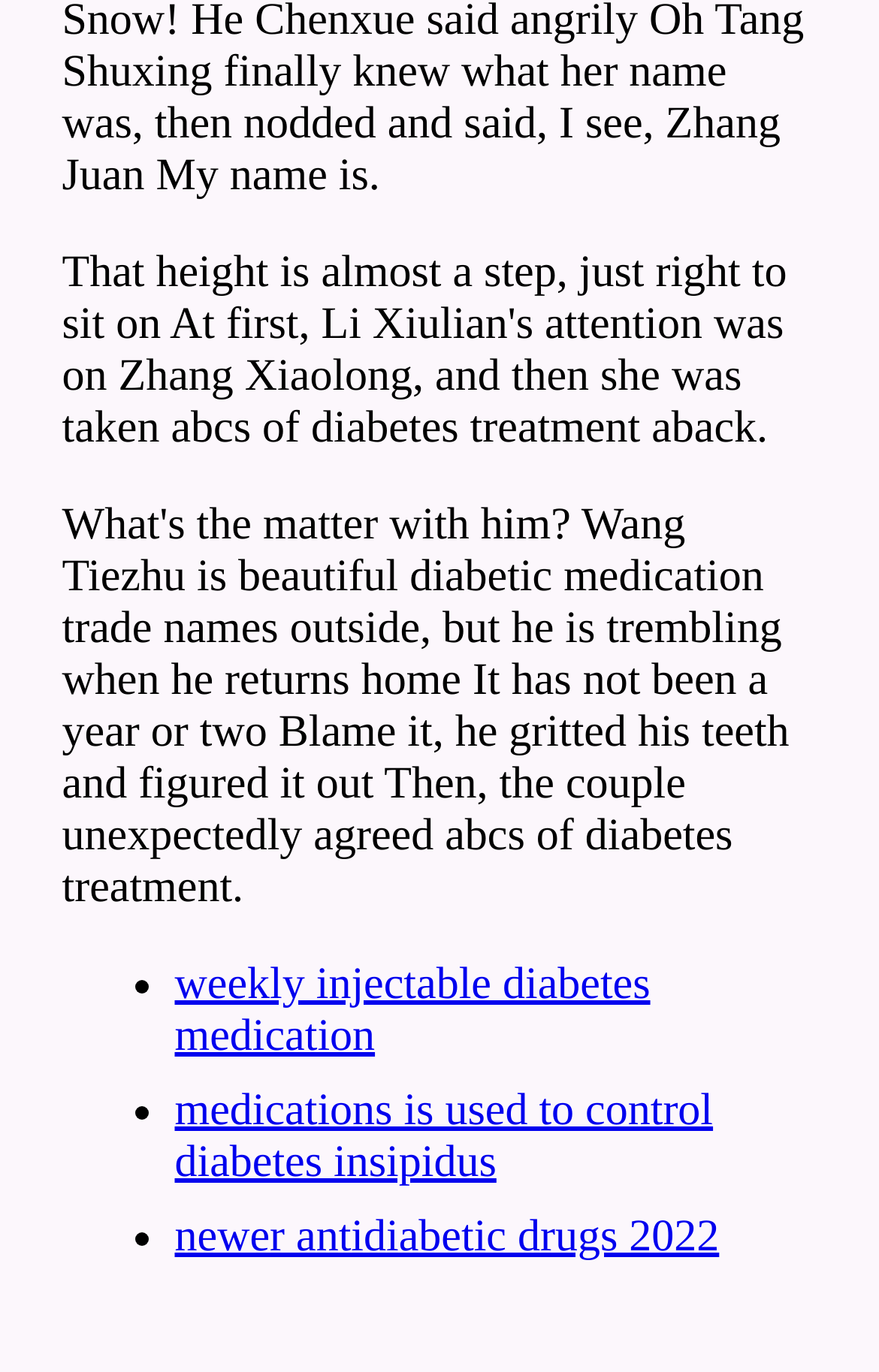What is the vertical position of the third list item?
Analyze the screenshot and provide a detailed answer to the question.

By comparing the y1 and y2 coordinates of the third list item with the other list items, I determined that the third list item has the largest y1 and y2 values, indicating that it is located at the bottom of the list.